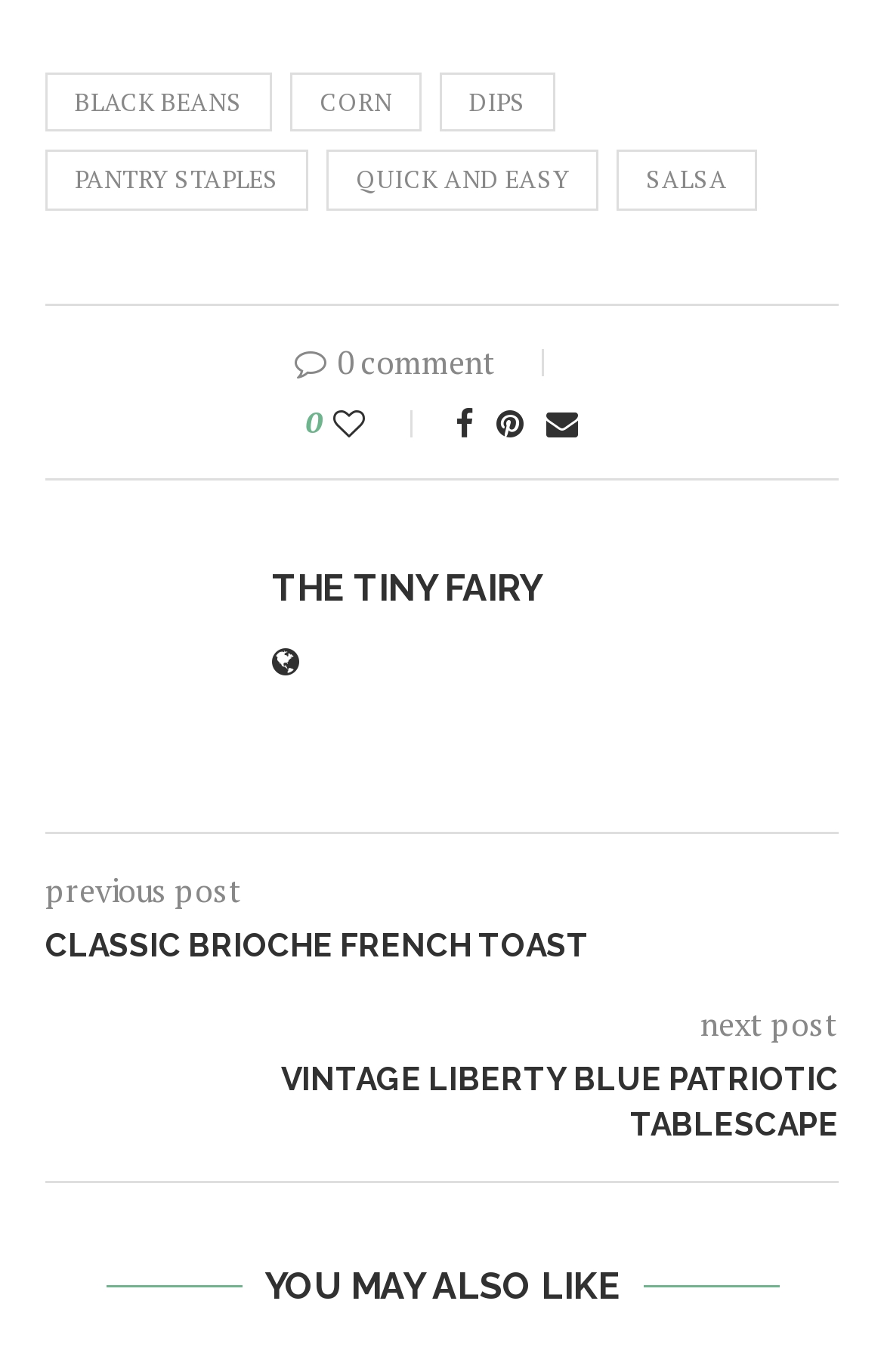Please specify the coordinates of the bounding box for the element that should be clicked to carry out this instruction: "Share on Facebook". The coordinates must be four float numbers between 0 and 1, formatted as [left, top, right, bottom].

[0.515, 0.292, 0.536, 0.323]